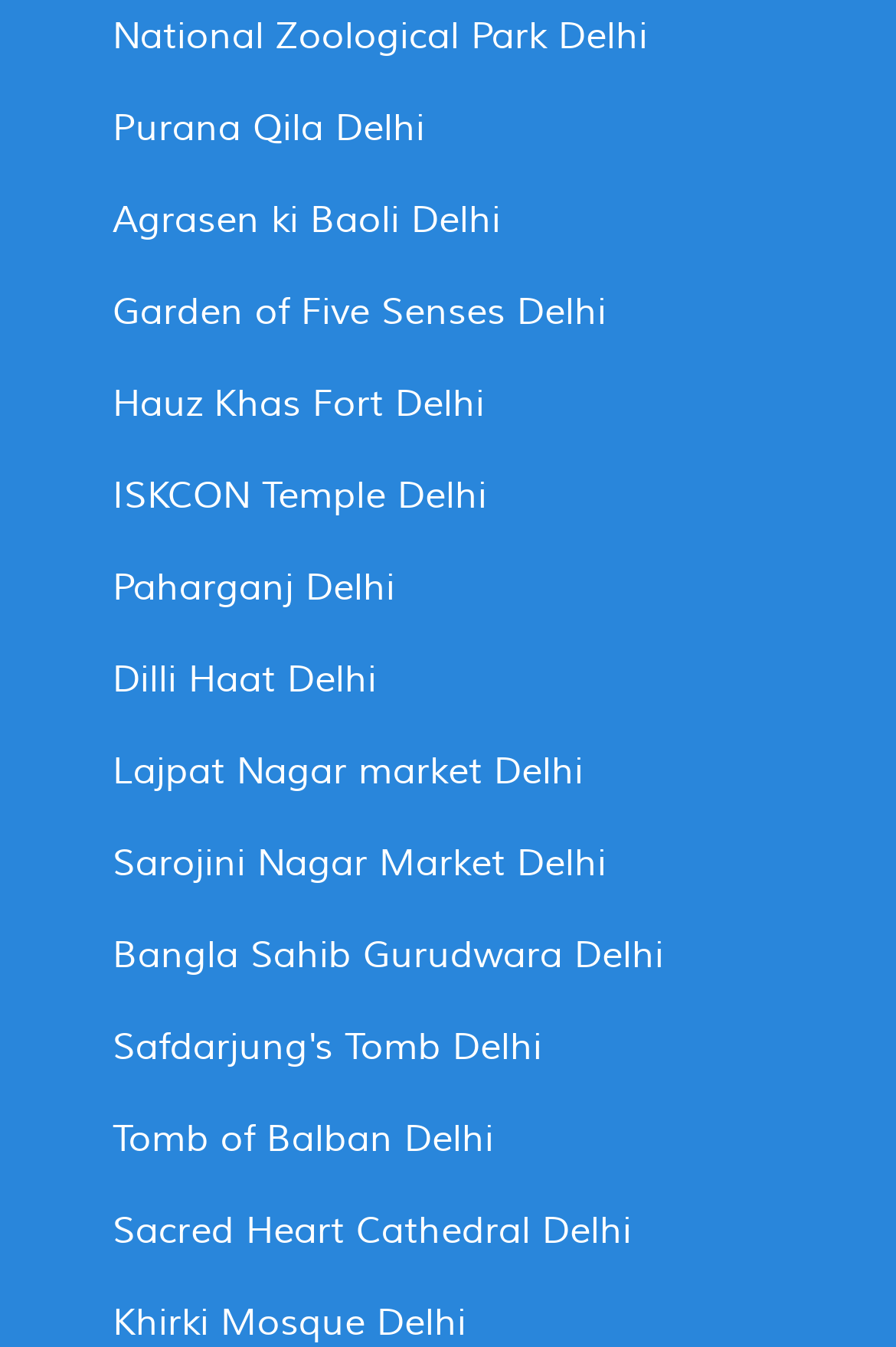What is the last link on the webpage?
Please answer using one word or phrase, based on the screenshot.

Khirki Mosque Delhi